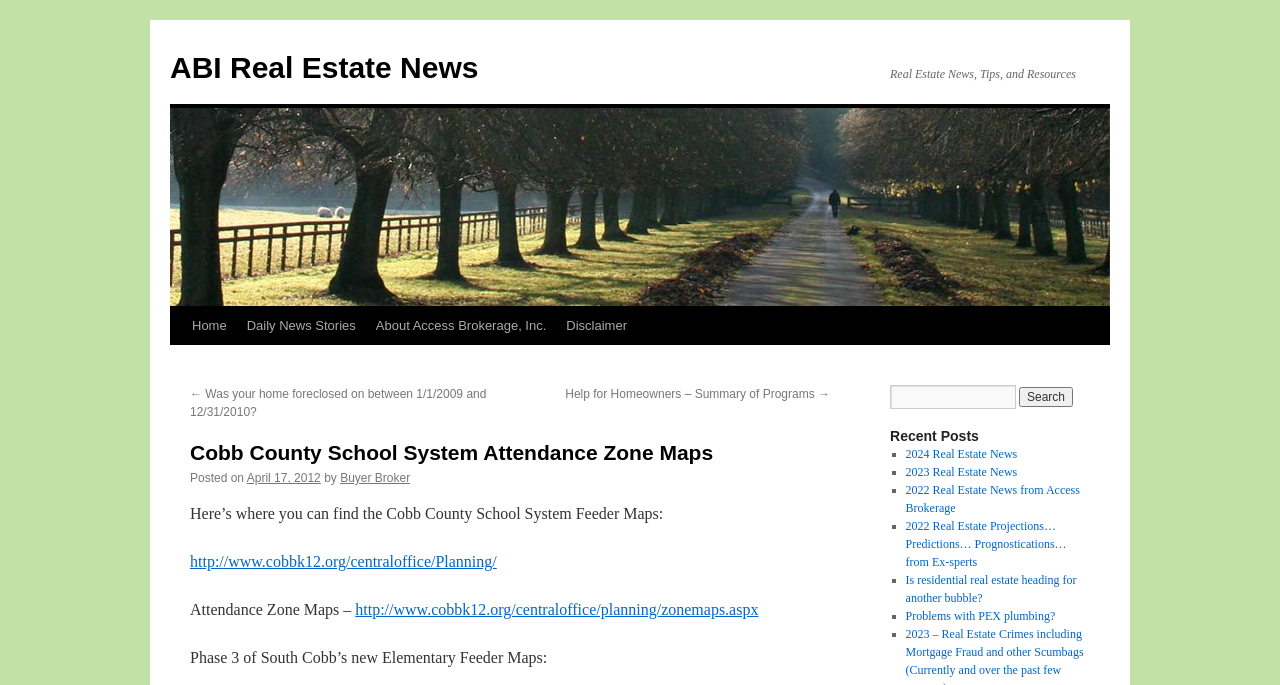Provide the bounding box coordinates of the HTML element described by the text: "Home". The coordinates should be in the format [left, top, right, bottom] with values between 0 and 1.

[0.142, 0.448, 0.185, 0.504]